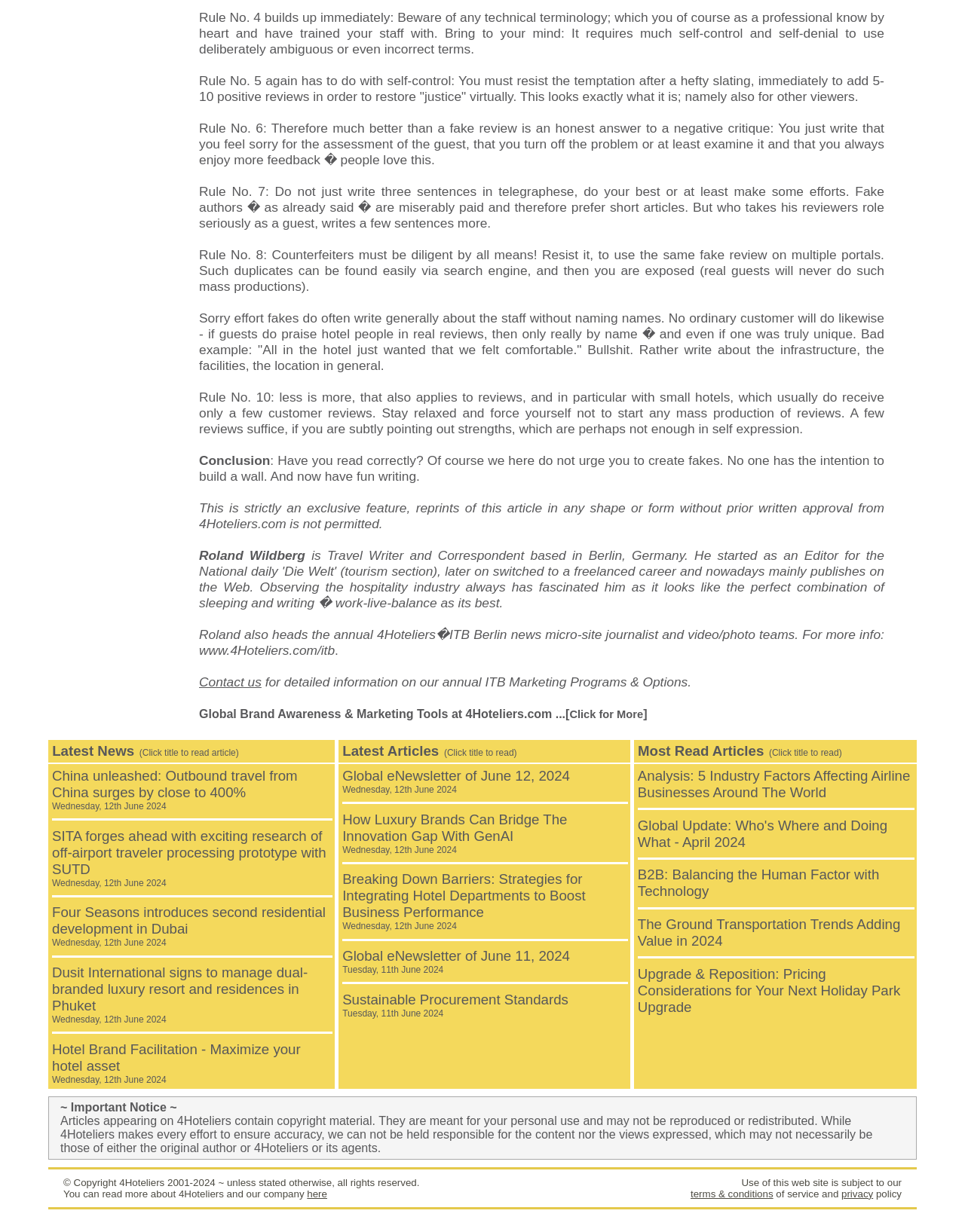Identify the bounding box coordinates of the clickable region required to complete the instruction: "Click on 'ORDER'". The coordinates should be given as four float numbers within the range of 0 and 1, i.e., [left, top, right, bottom].

None